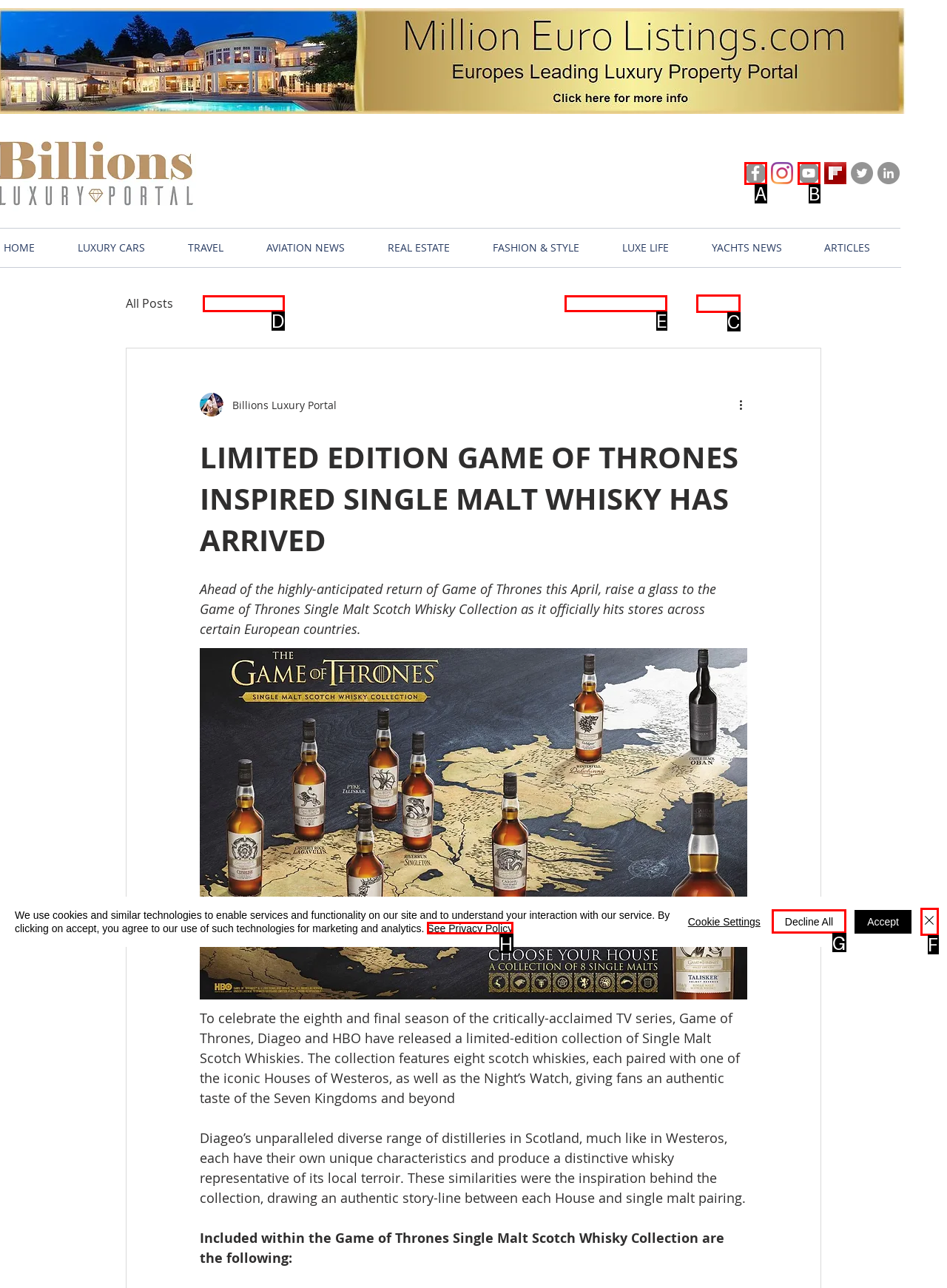Based on the given description: See Privacy Policy, identify the correct option and provide the corresponding letter from the given choices directly.

H